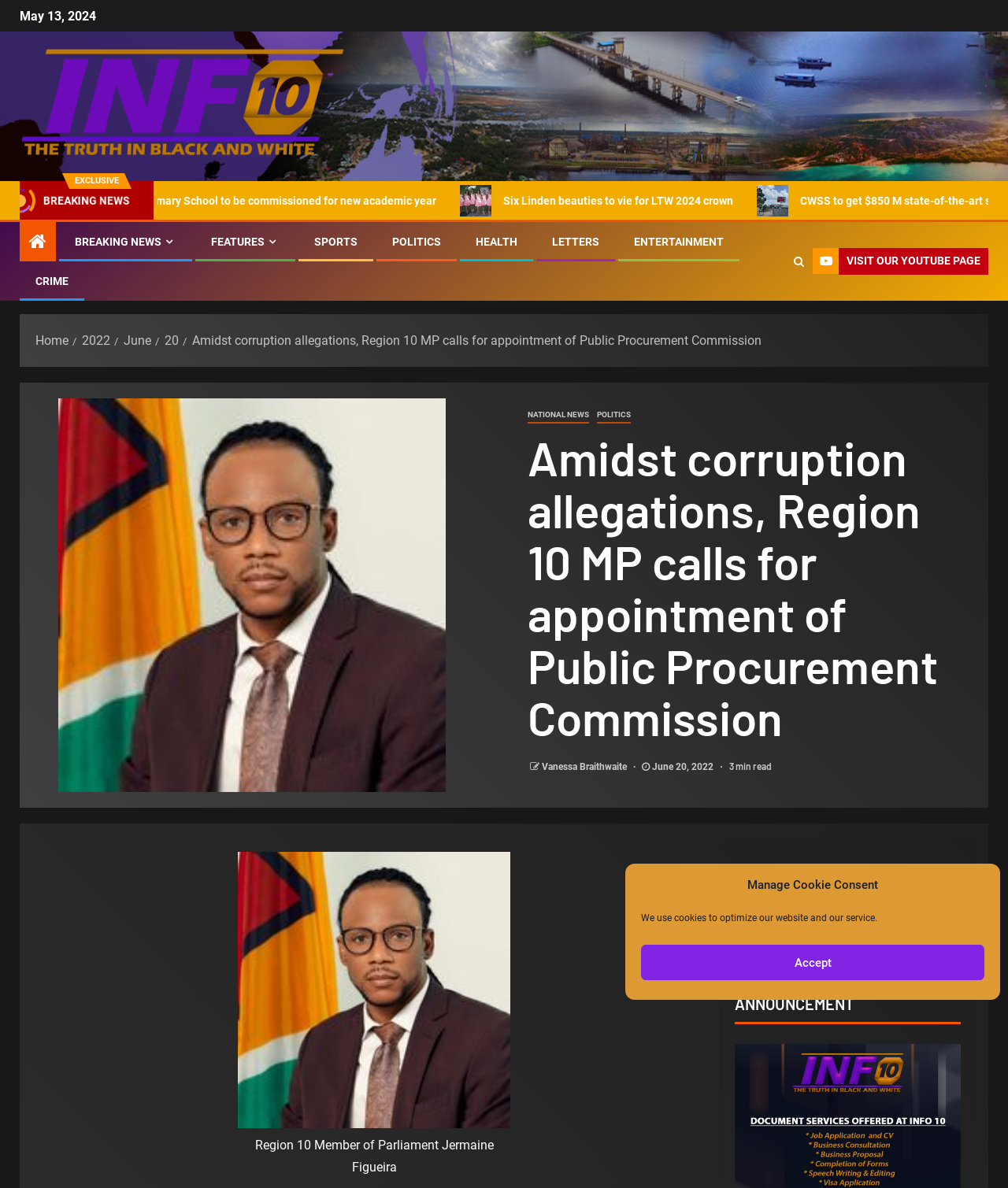Determine the bounding box coordinates of the section to be clicked to follow the instruction: "Read the breaking news". The coordinates should be given as four float numbers between 0 and 1, formatted as [left, top, right, bottom].

[0.039, 0.163, 0.133, 0.175]